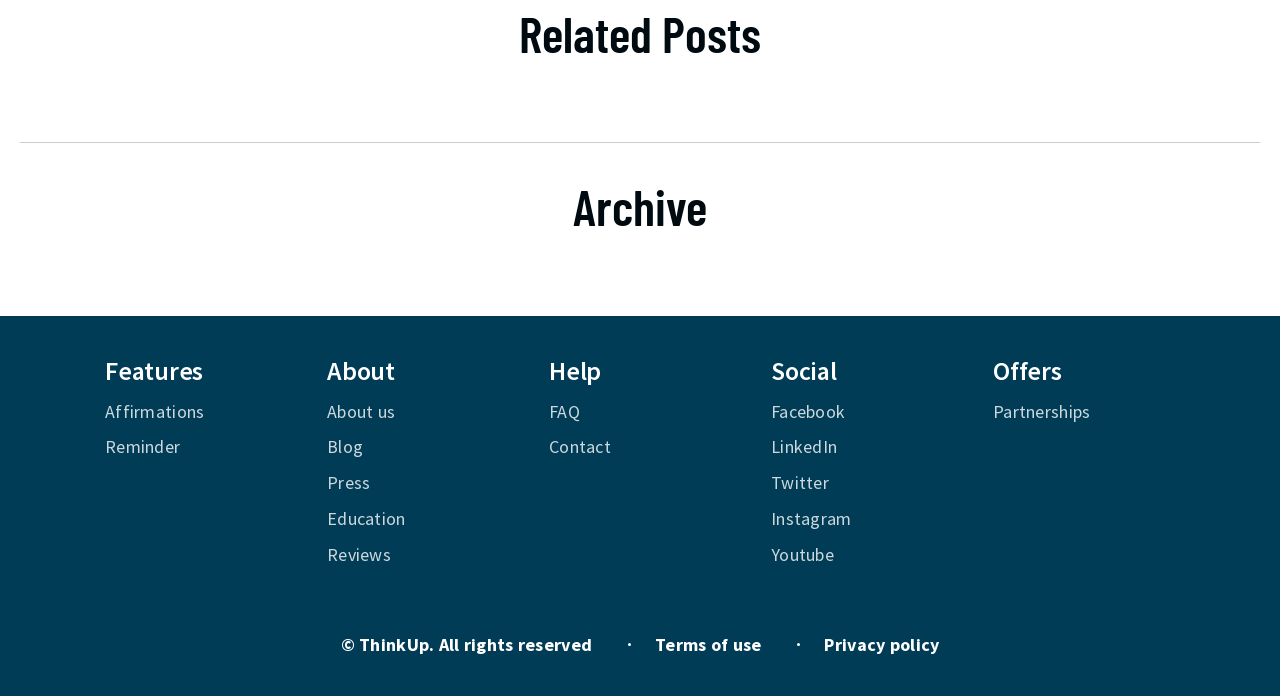Please find and report the bounding box coordinates of the element to click in order to perform the following action: "Read about features". The coordinates should be expressed as four float numbers between 0 and 1, in the format [left, top, right, bottom].

[0.082, 0.511, 0.224, 0.554]